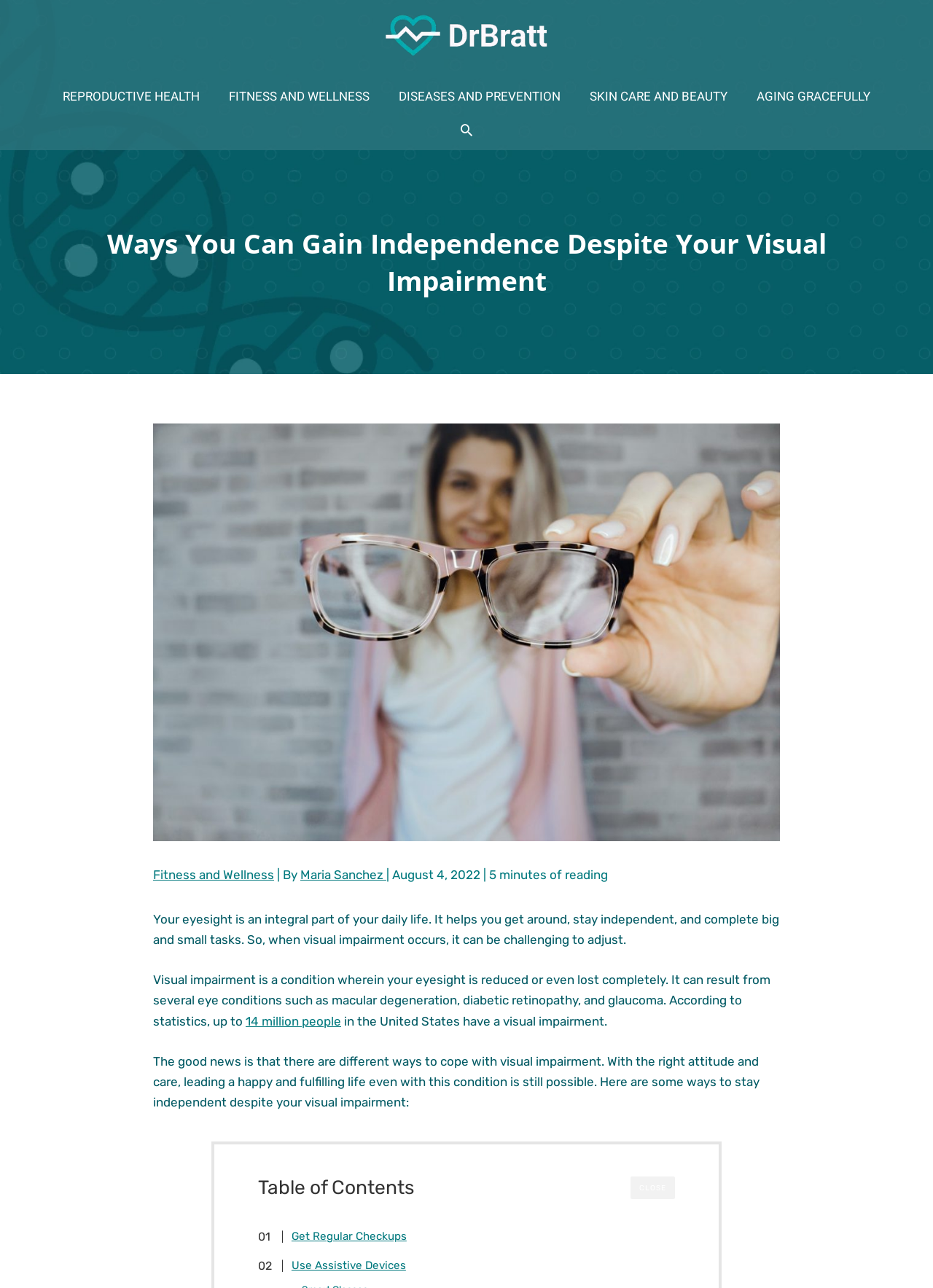Provide a brief response using a word or short phrase to this question:
What is the condition where eyesight is reduced or lost?

Visual impairment